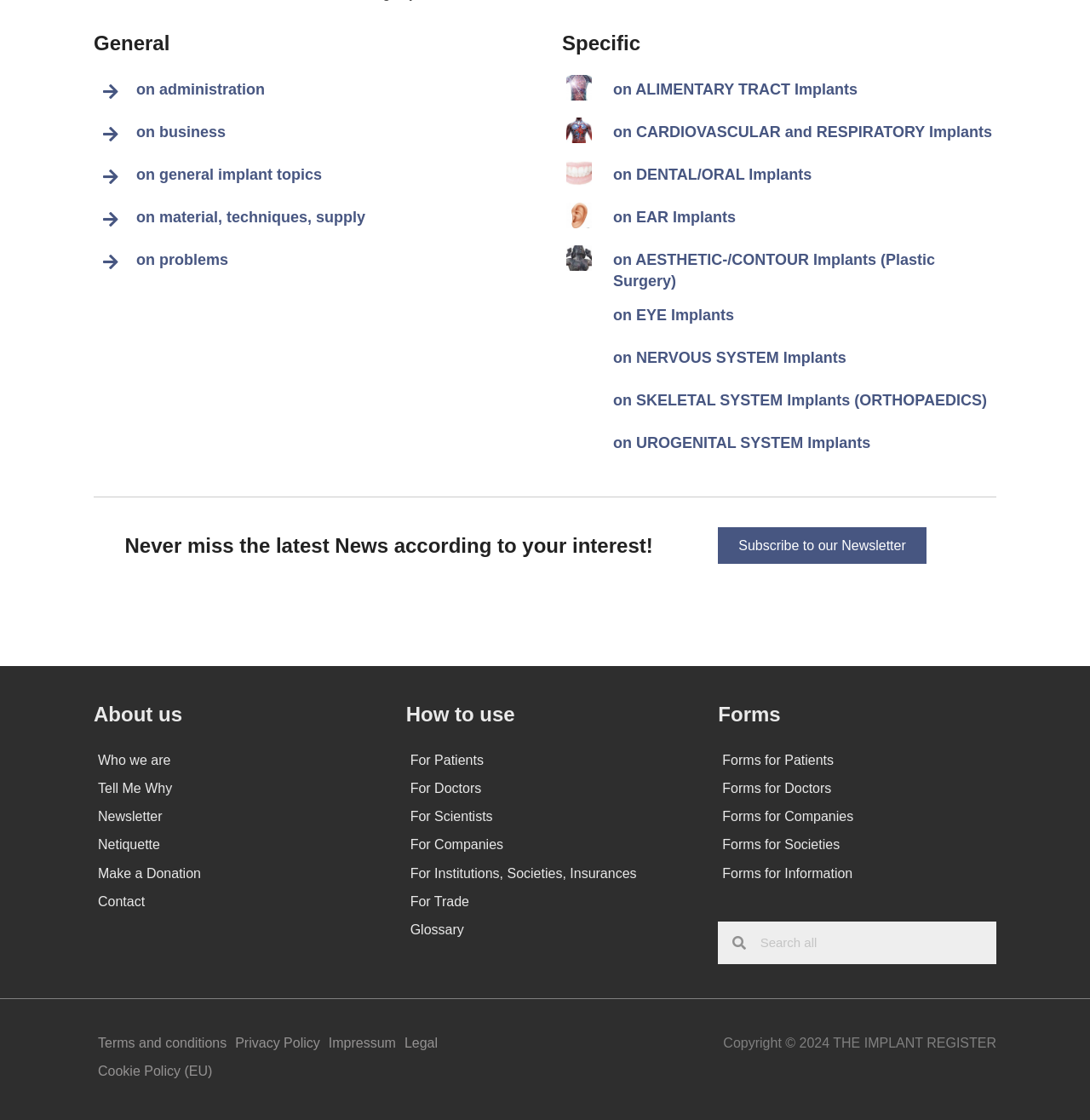Specify the bounding box coordinates for the region that must be clicked to perform the given instruction: "Go to About us".

[0.086, 0.625, 0.341, 0.651]